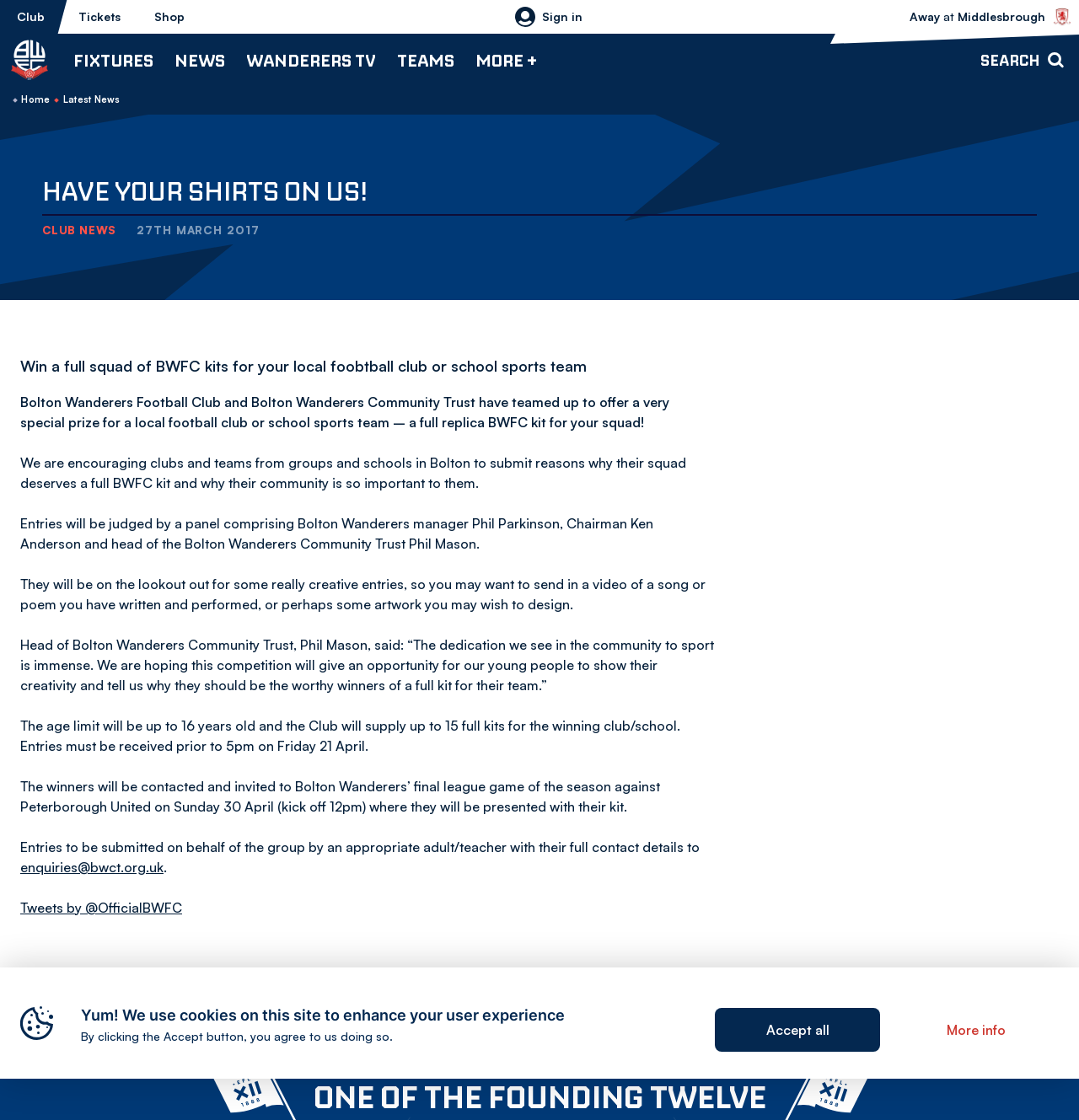Respond to the following question using a concise word or phrase: 
What is the section of the webpage that contains links to 'Players', 'Management & Staff', and 'Team News'?

TEAMS